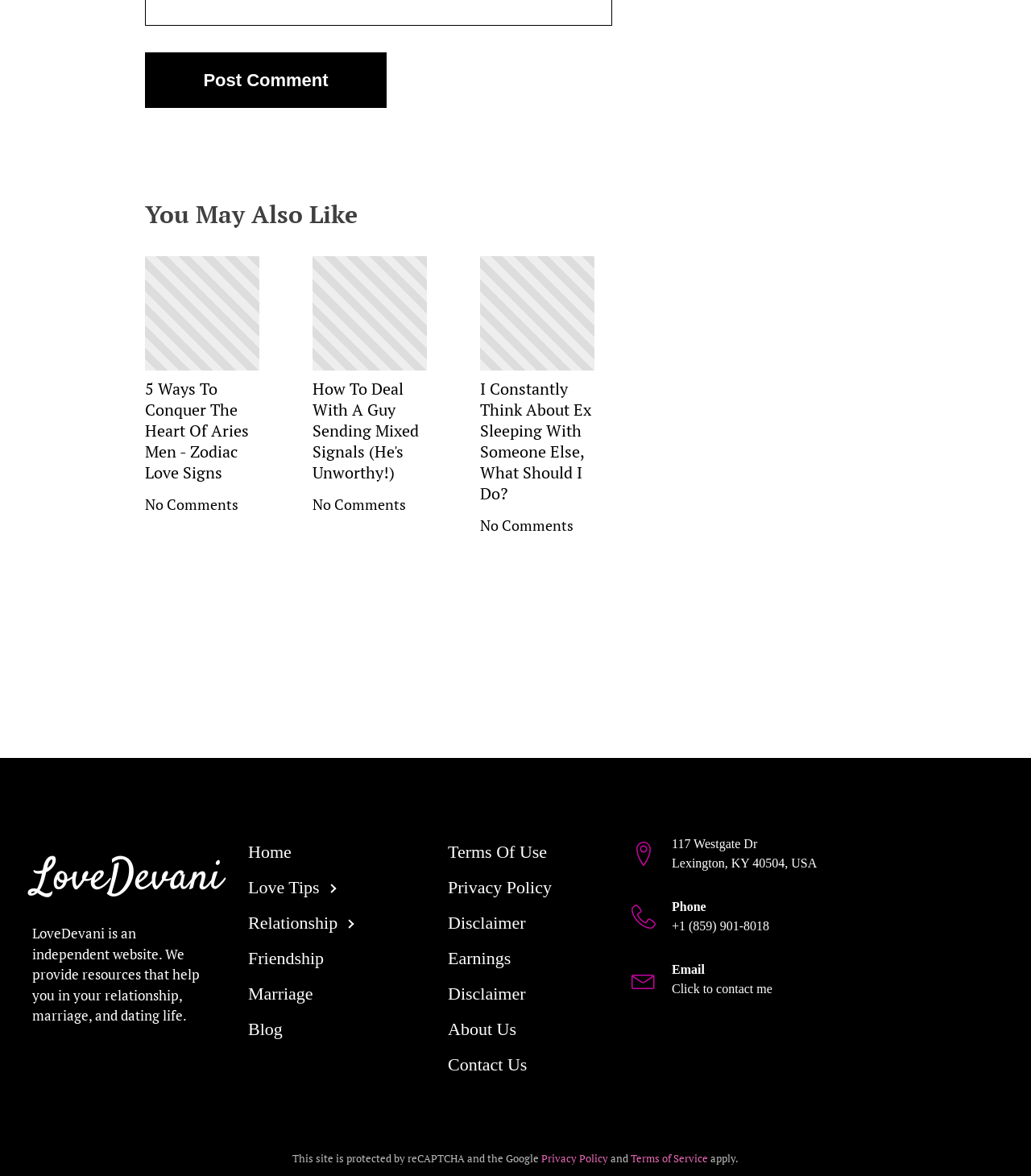Identify the bounding box coordinates of the part that should be clicked to carry out this instruction: "Visit '5 Ways To Conquer The Heart Of Aries Men - Zodiac Love Signs'".

[0.141, 0.322, 0.252, 0.411]